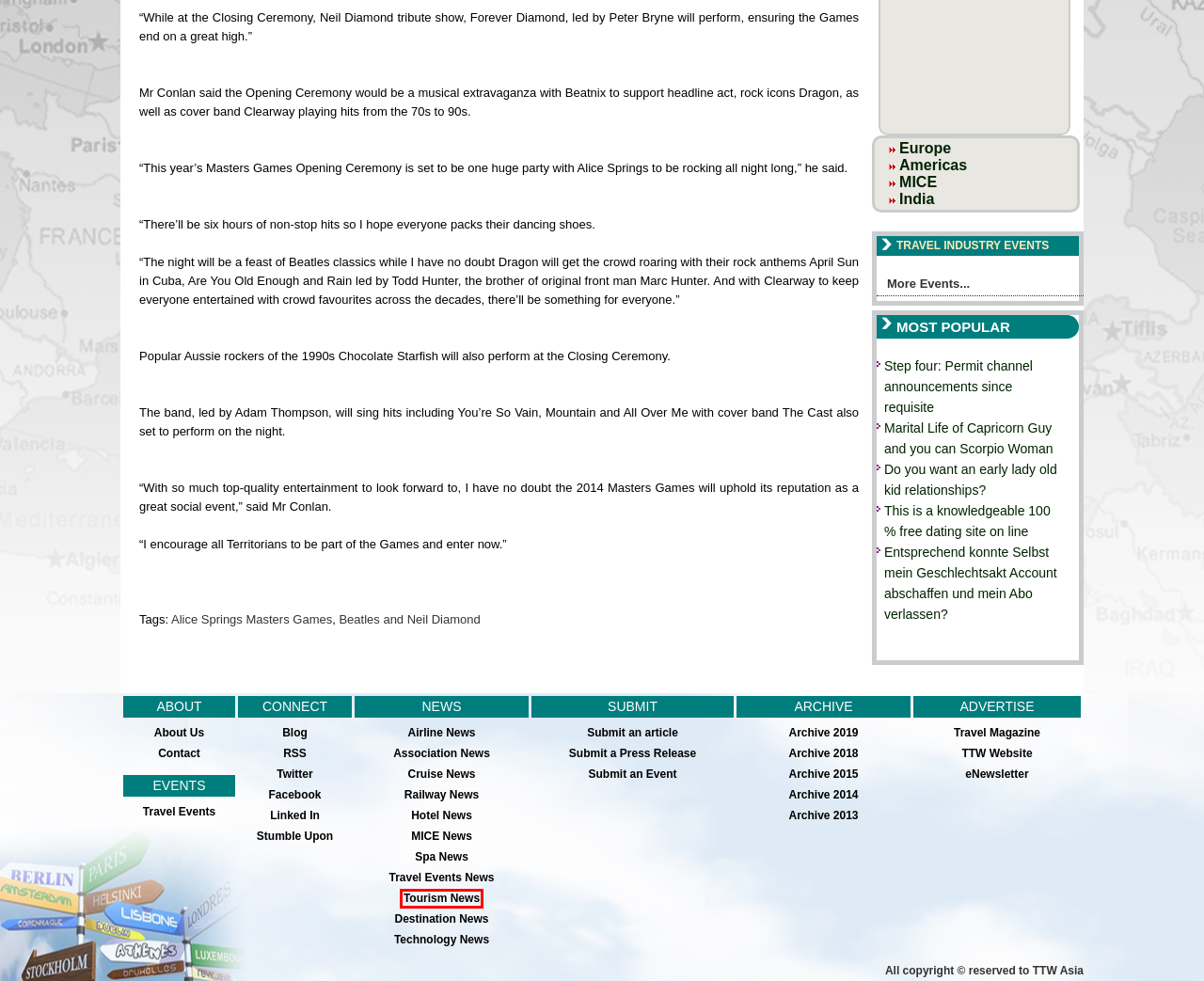Observe the screenshot of a webpage with a red bounding box highlighting an element. Choose the webpage description that accurately reflects the new page after the element within the bounding box is clicked. Here are the candidates:
A. TOURISM NEWS Archives - TTW AsiaTTW Asia
B. HOTEL NEWS Archives - TTW AsiaTTW Asia
C. TRAVEL DESTINATION NEWS Archives - TTW AsiaTTW Asia
D. Do you want an early lady old kid relationships? - TTW AsiaTTW Asia
E. TRAVEL TECHNOLOGY NEWS Archives - TTW AsiaTTW Asia
F. Beatles and Neil Diamond Archives - TTW AsiaTTW Asia
G. CRUISE NEWS Archives - TTW AsiaTTW Asia
H. Alice Springs Masters Games Archives - TTW AsiaTTW Asia

A